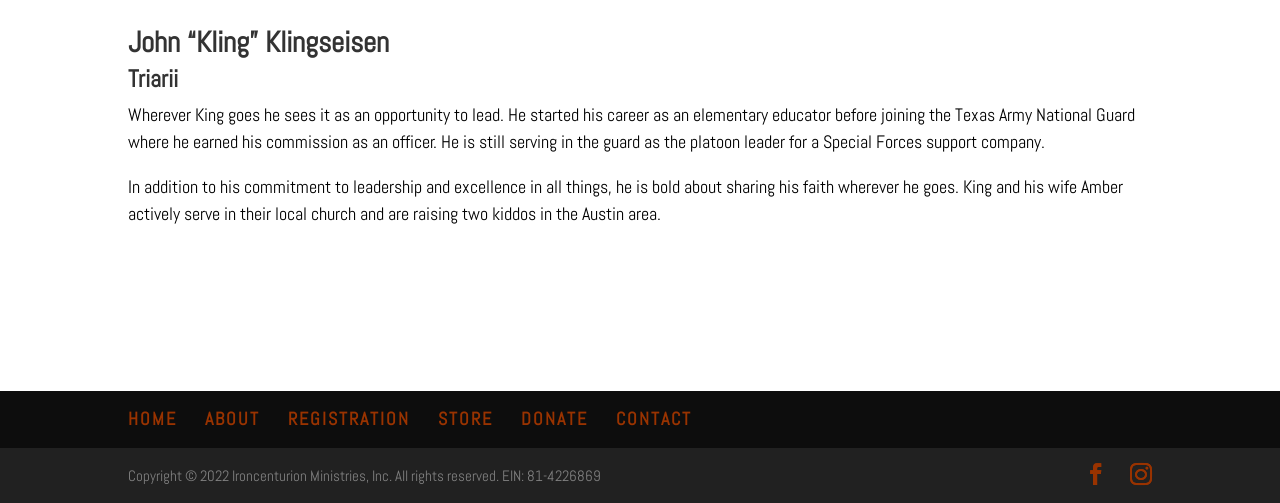Give a one-word or one-phrase response to the question:
How many children do King and his wife have?

Two